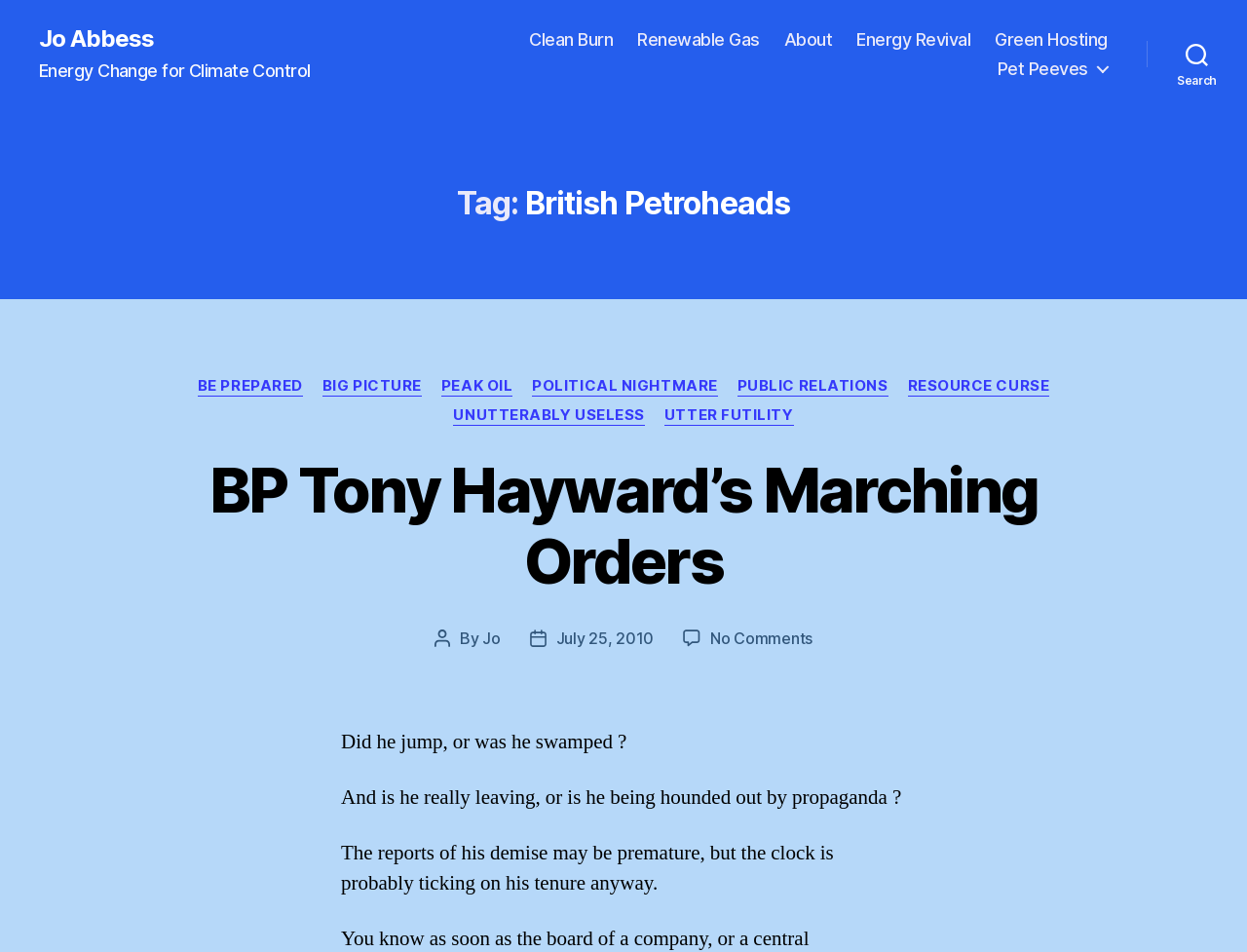Please specify the coordinates of the bounding box for the element that should be clicked to carry out this instruction: "Go to the 'Renewable Gas' section". The coordinates must be four float numbers between 0 and 1, formatted as [left, top, right, bottom].

[0.511, 0.031, 0.609, 0.053]